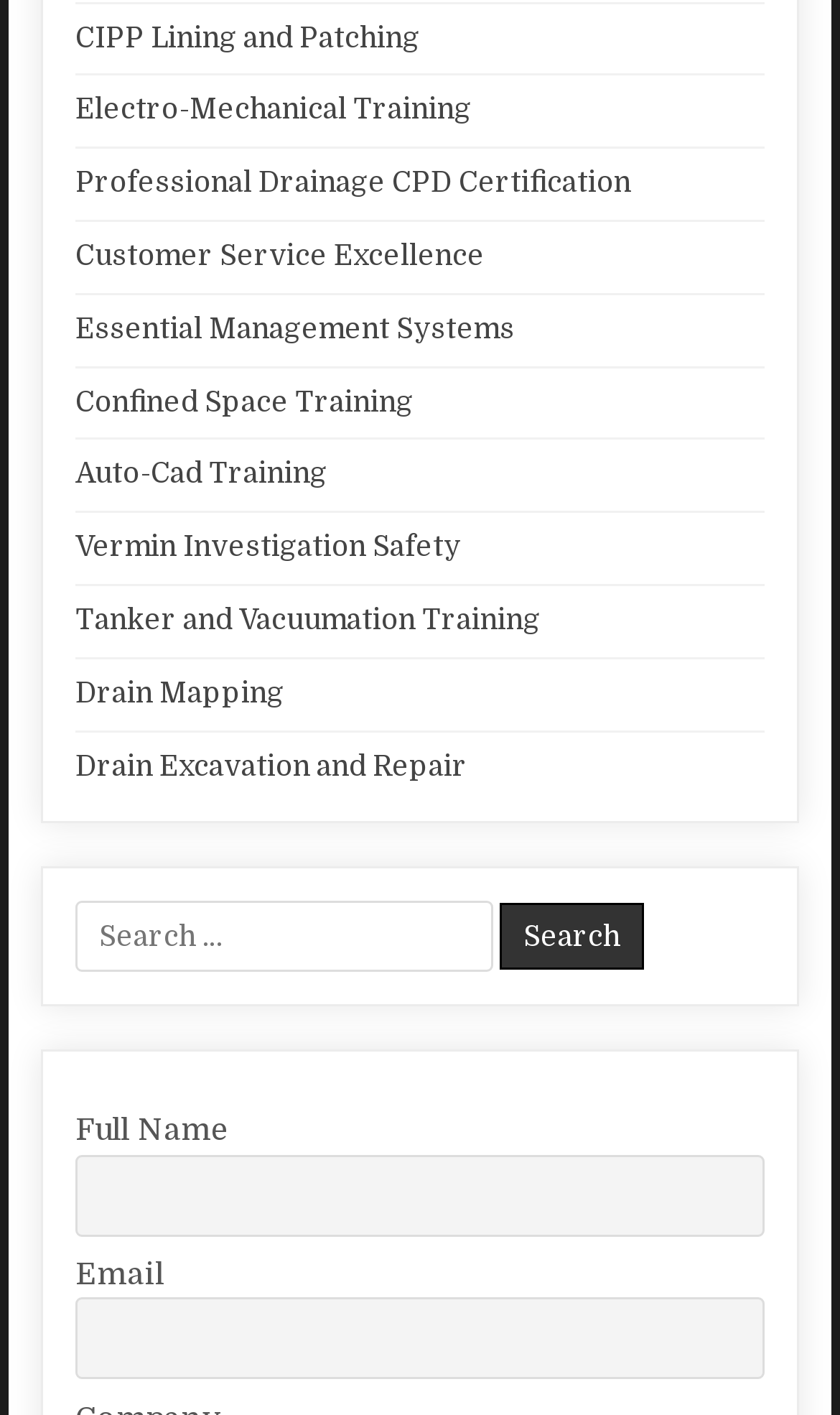Determine the bounding box for the UI element as described: "CIPP Lining and Patching". The coordinates should be represented as four float numbers between 0 and 1, formatted as [left, top, right, bottom].

[0.09, 0.015, 0.5, 0.037]